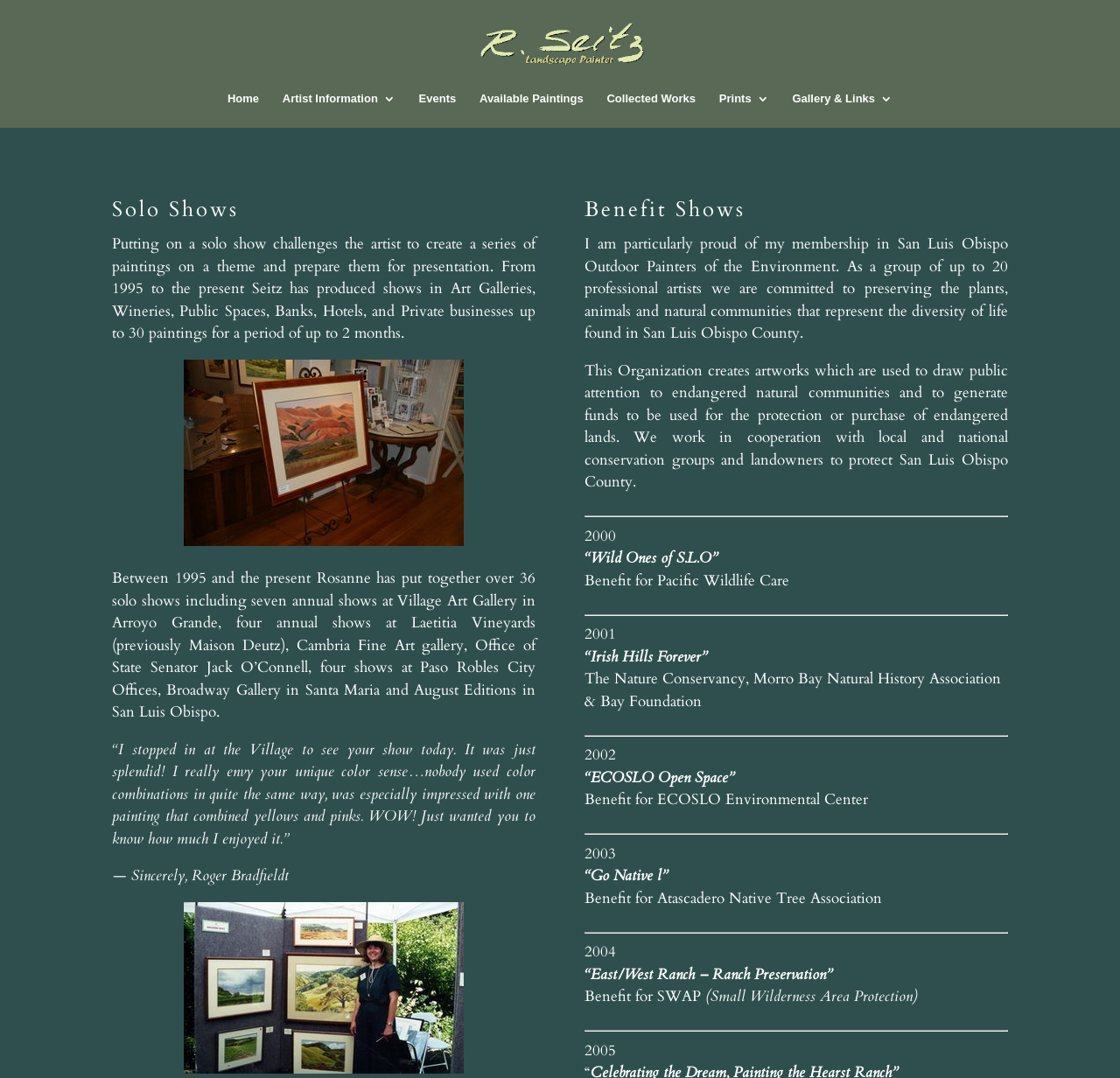How many solo shows has Rosanne Seitz produced?
Please give a detailed and elaborate explanation in response to the question.

According to the webpage, Rosanne Seitz has produced over 36 solo shows between 1995 and the present. The webpage lists some of the locations where these shows were held, including Village Art Gallery, Laetitia Vineyards, and Paso Robles City Offices.